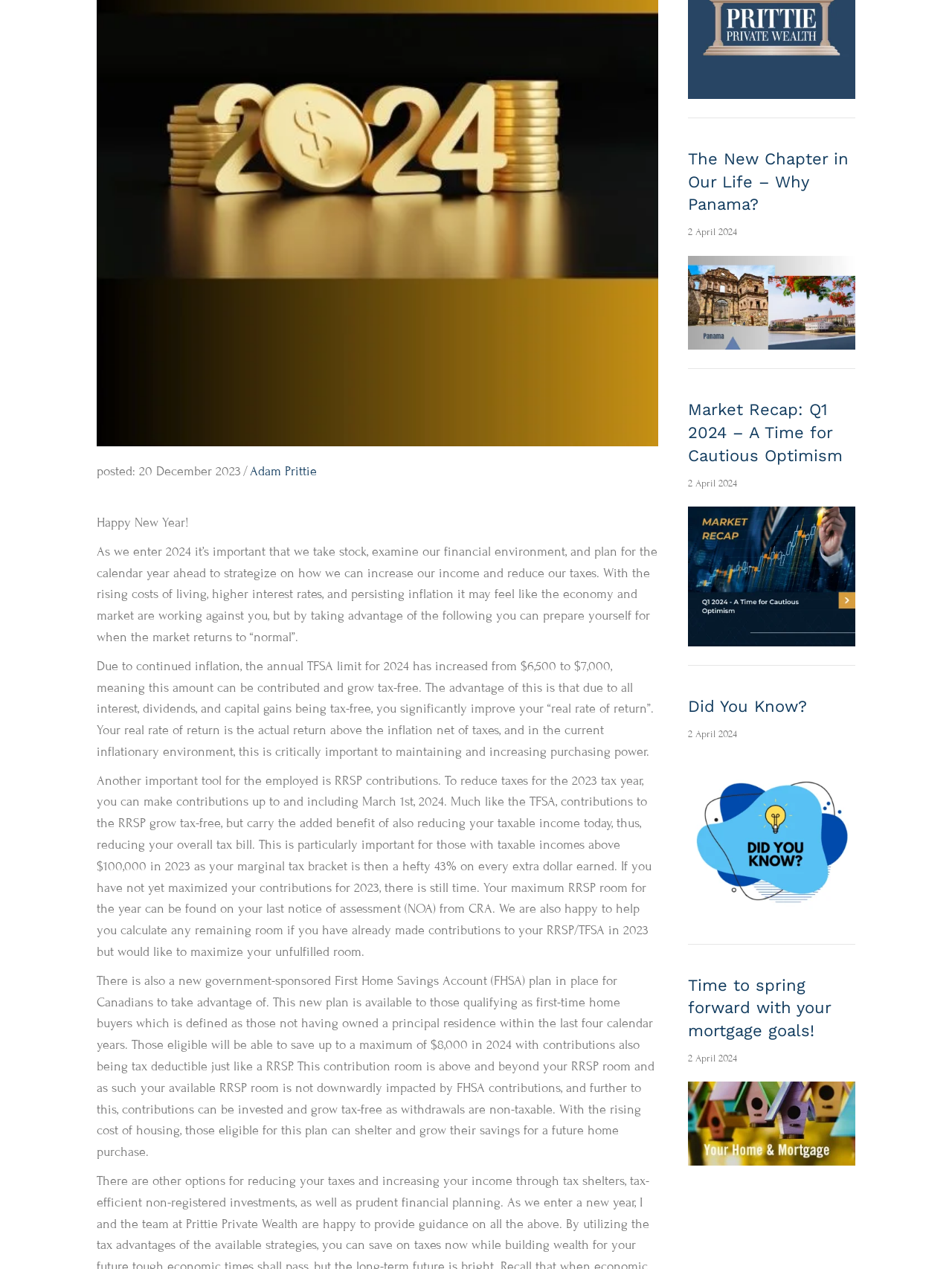Identify the bounding box for the given UI element using the description provided. Coordinates should be in the format (top-left x, top-left y, bottom-right x, bottom-right y) and must be between 0 and 1. Here is the description: title="Did You Know?"

[0.723, 0.656, 0.898, 0.668]